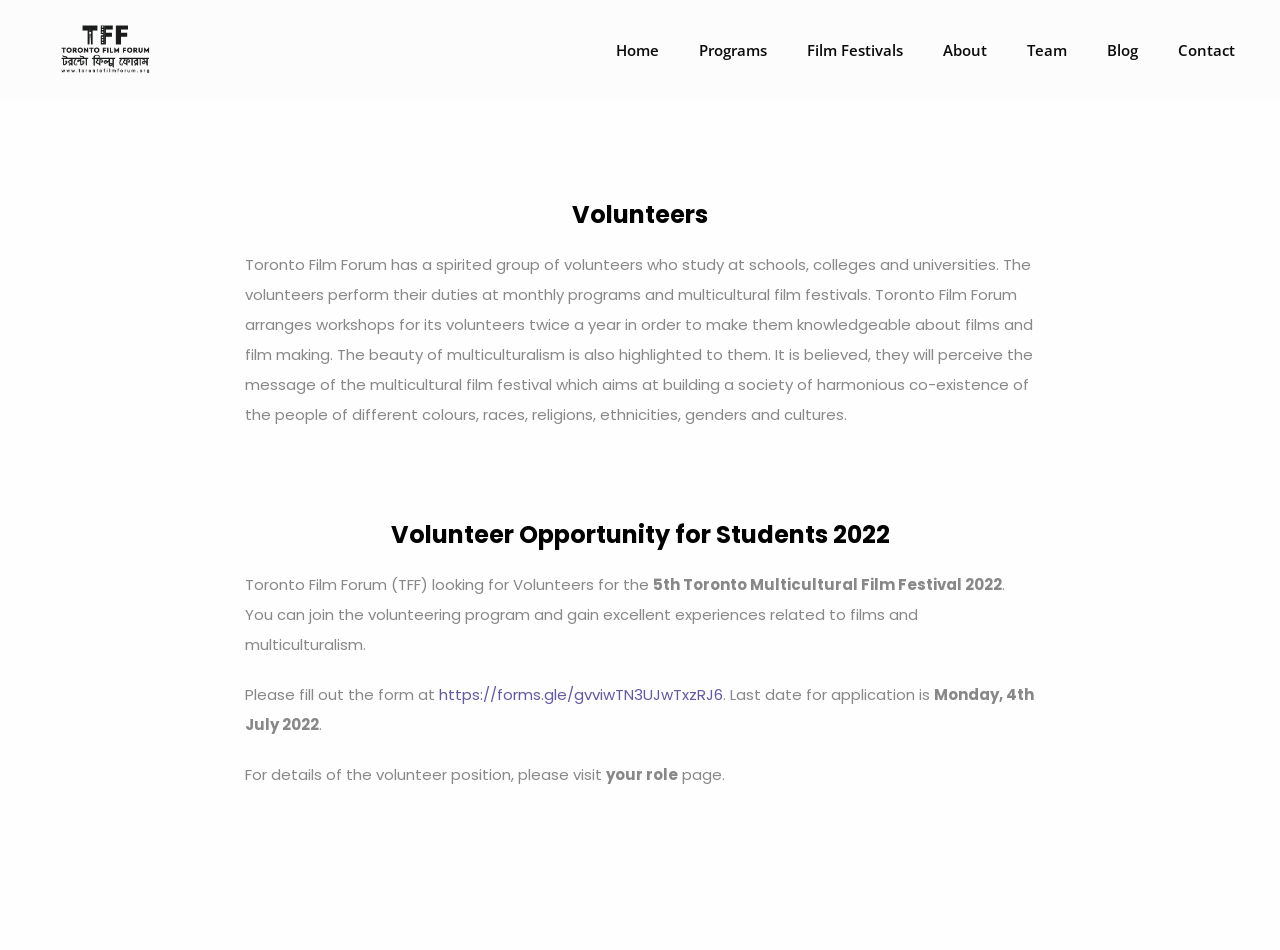Mark the bounding box of the element that matches the following description: "Flux".

None